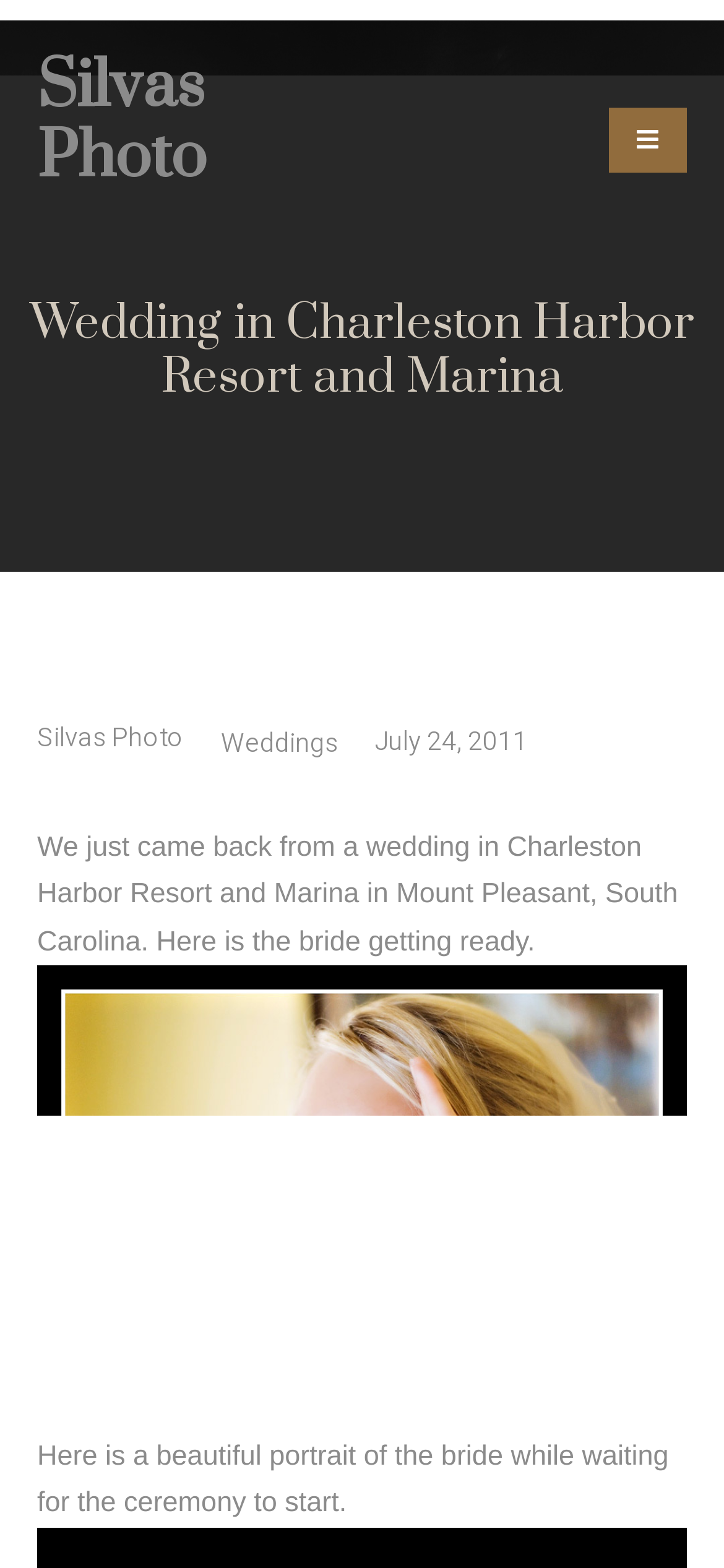With reference to the image, please provide a detailed answer to the following question: What is the photographer's name?

I determined the photographer's name by reading the heading 'Silvas Photo' and the text 'Silvas Photo' which is likely to be the name of the photographer or the photography studio.